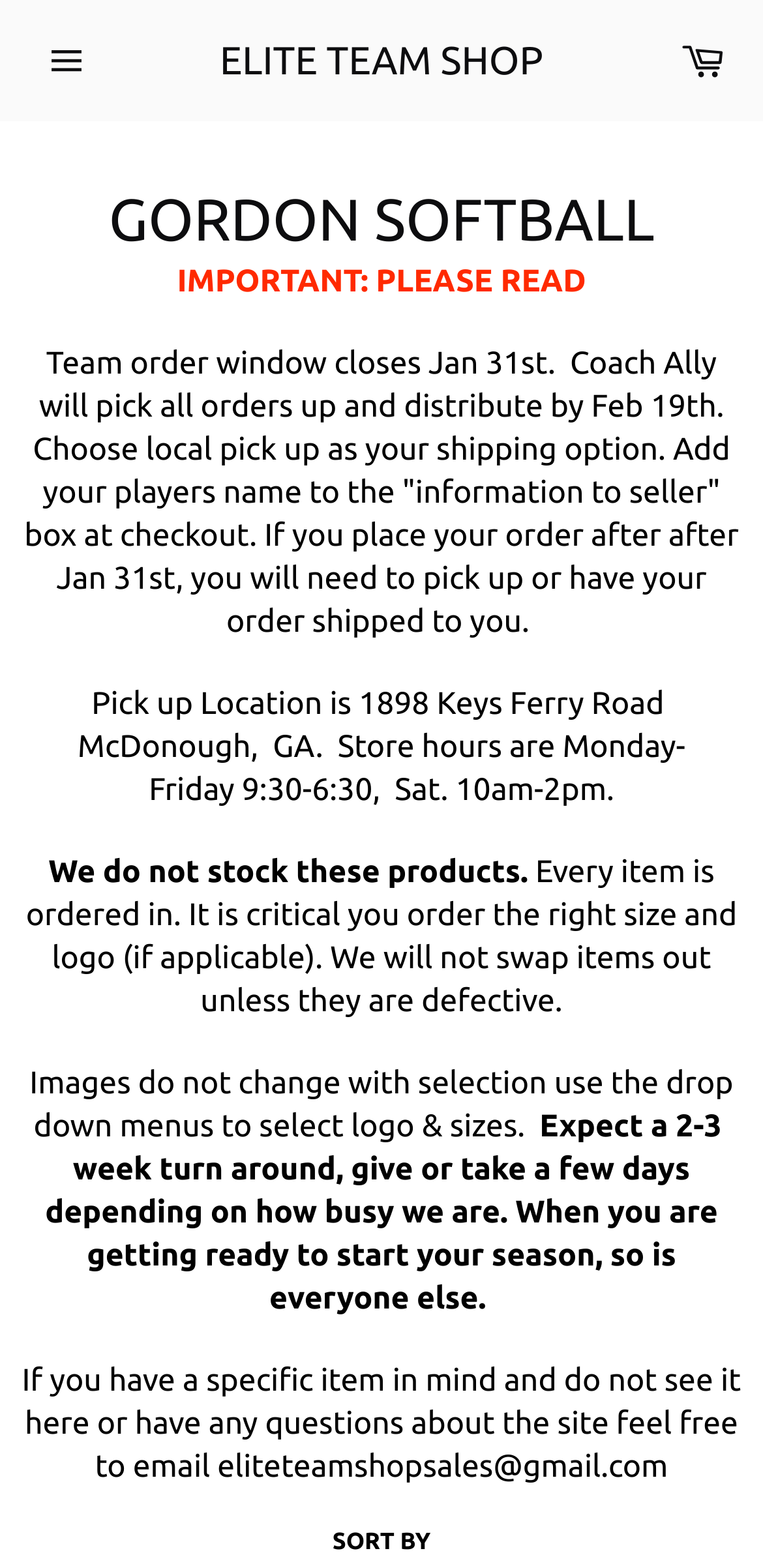Create a detailed narrative describing the layout and content of the webpage.

The webpage is an online team shop for Gordon Softball, with a focus on ordering team gear. At the top left, there is a site navigation button, and next to it, a link to the Elite Team Shop. On the top right, there is a link to the Cart. 

Below the top navigation, there is a heading that reads "GORDON SOFTBALL". Underneath, there is an important notice that spans most of the page's width, stating that the team order window closes on January 31st and providing instructions for ordering and pickup. 

Below the notice, there is a paragraph of text that provides information about the pickup location, store hours, and shipping options. This is followed by several paragraphs of text that outline the store's policies, including that they do not stock products, and that items are ordered in and cannot be swapped out unless defective. 

Further down, there is a note about image selection and a reminder to use the drop-down menus to select logo and sizes. The page also provides an estimated 2-3 week turnaround time for orders and encourages customers to email with any questions or concerns. 

At the very bottom of the page, there is a "SORT BY" option.